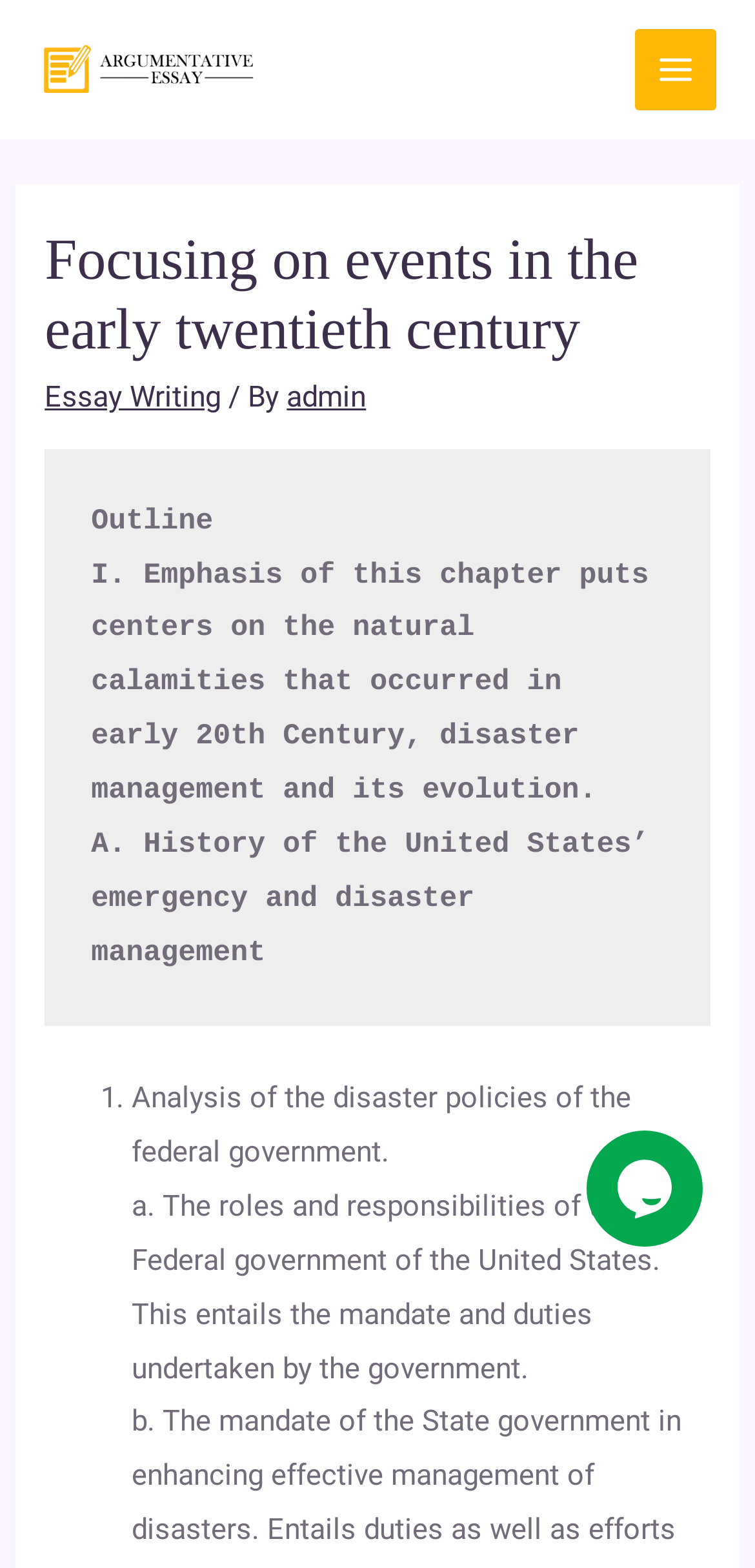What is the purpose of the 'Get Help With Your Essay' link? Observe the screenshot and provide a one-word or short phrase answer.

Essay assistance